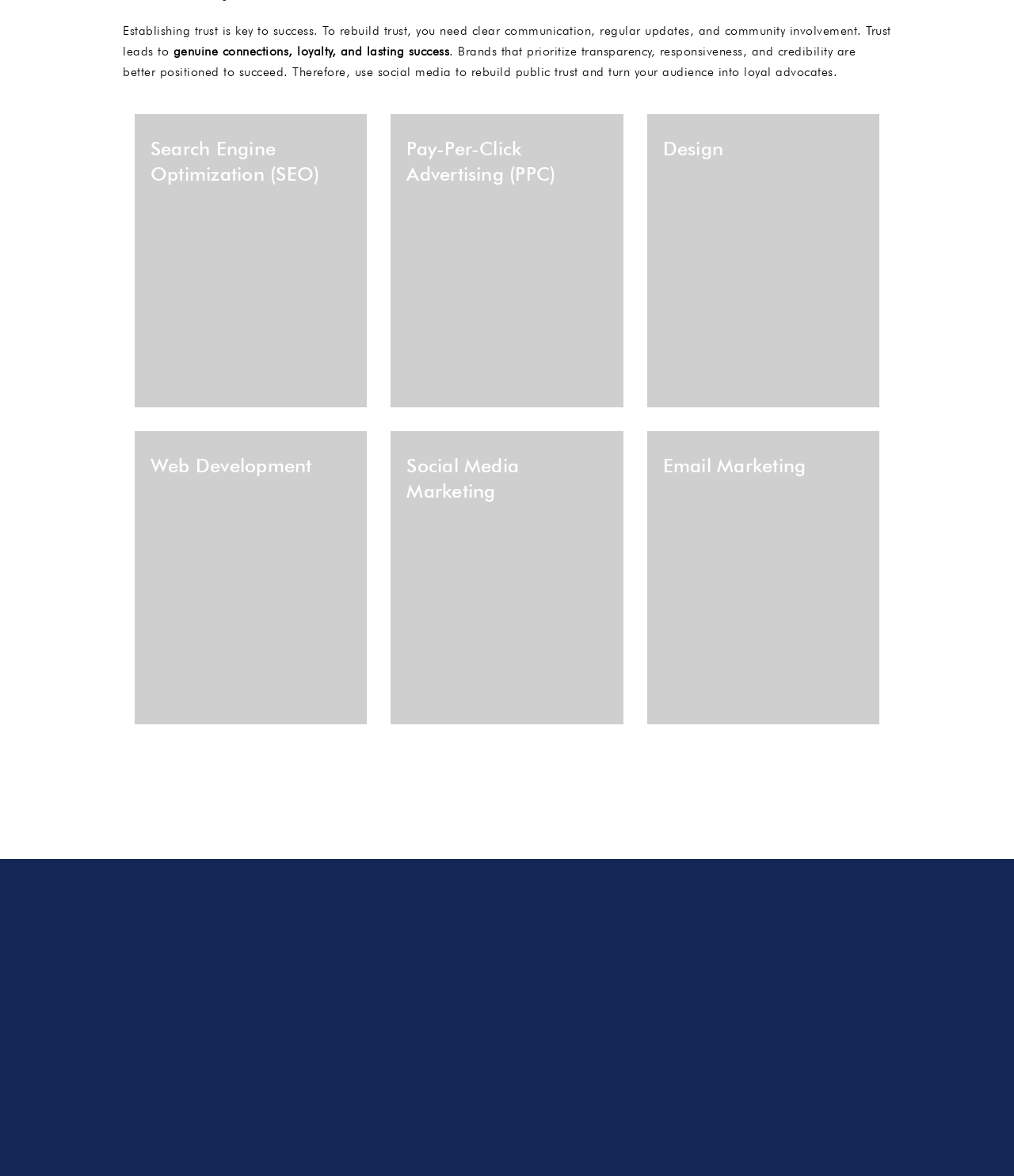Please locate the clickable area by providing the bounding box coordinates to follow this instruction: "Visit Twitter".

[0.949, 0.766, 1.0, 0.802]